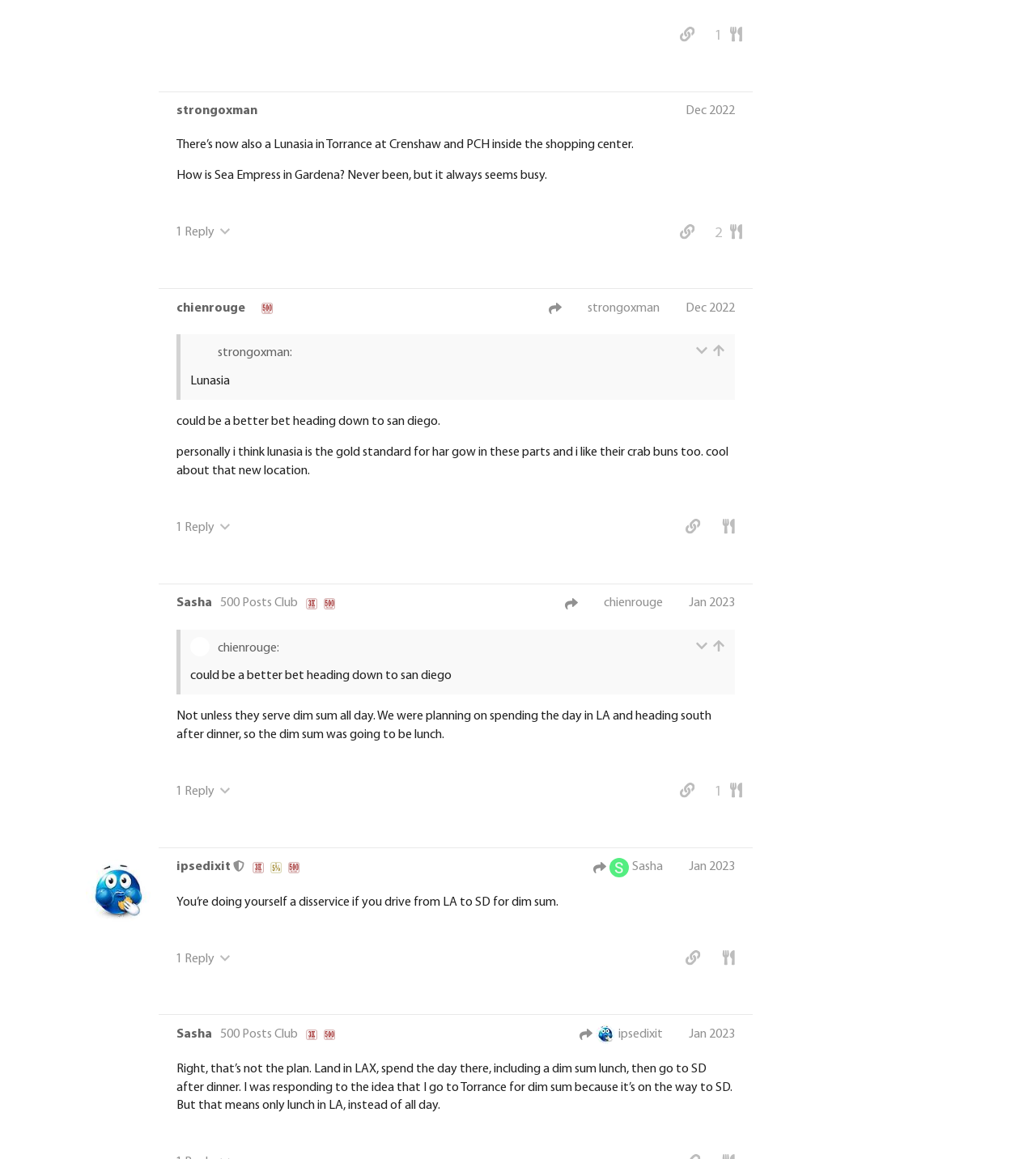Carefully examine the image and provide an in-depth answer to the question: How many posts does the user 'Sasha' have?

I found the information by looking at the generic text 'Users who contributed at least 500 posts lifetime.' that is associated with the user 'Sasha'. This text suggests that the user 'Sasha' has at least 500 posts.